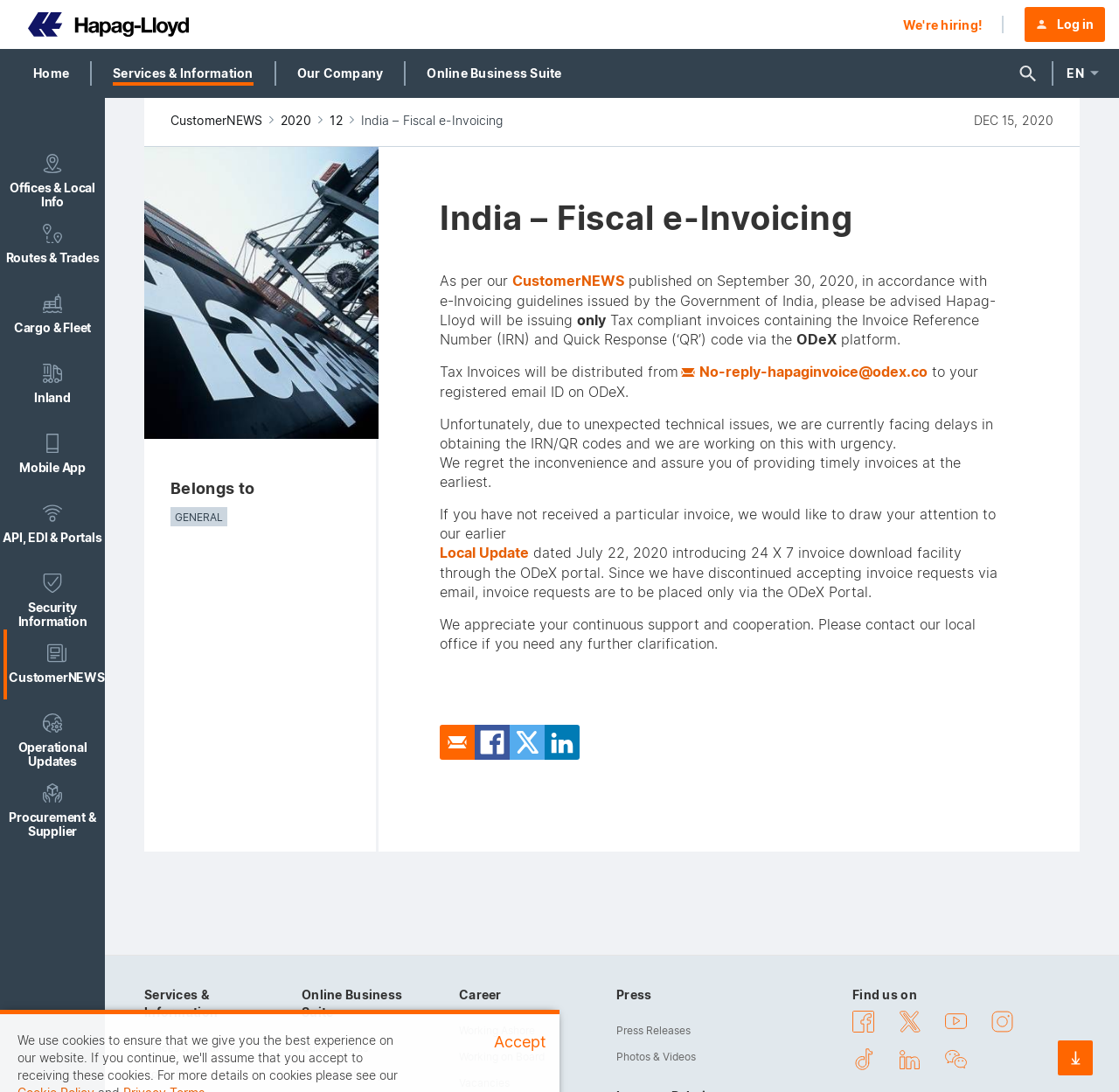Identify the bounding box coordinates of the element that should be clicked to fulfill this task: "Check the 'CustomerNEWS'". The coordinates should be provided as four float numbers between 0 and 1, i.e., [left, top, right, bottom].

[0.152, 0.103, 0.235, 0.117]